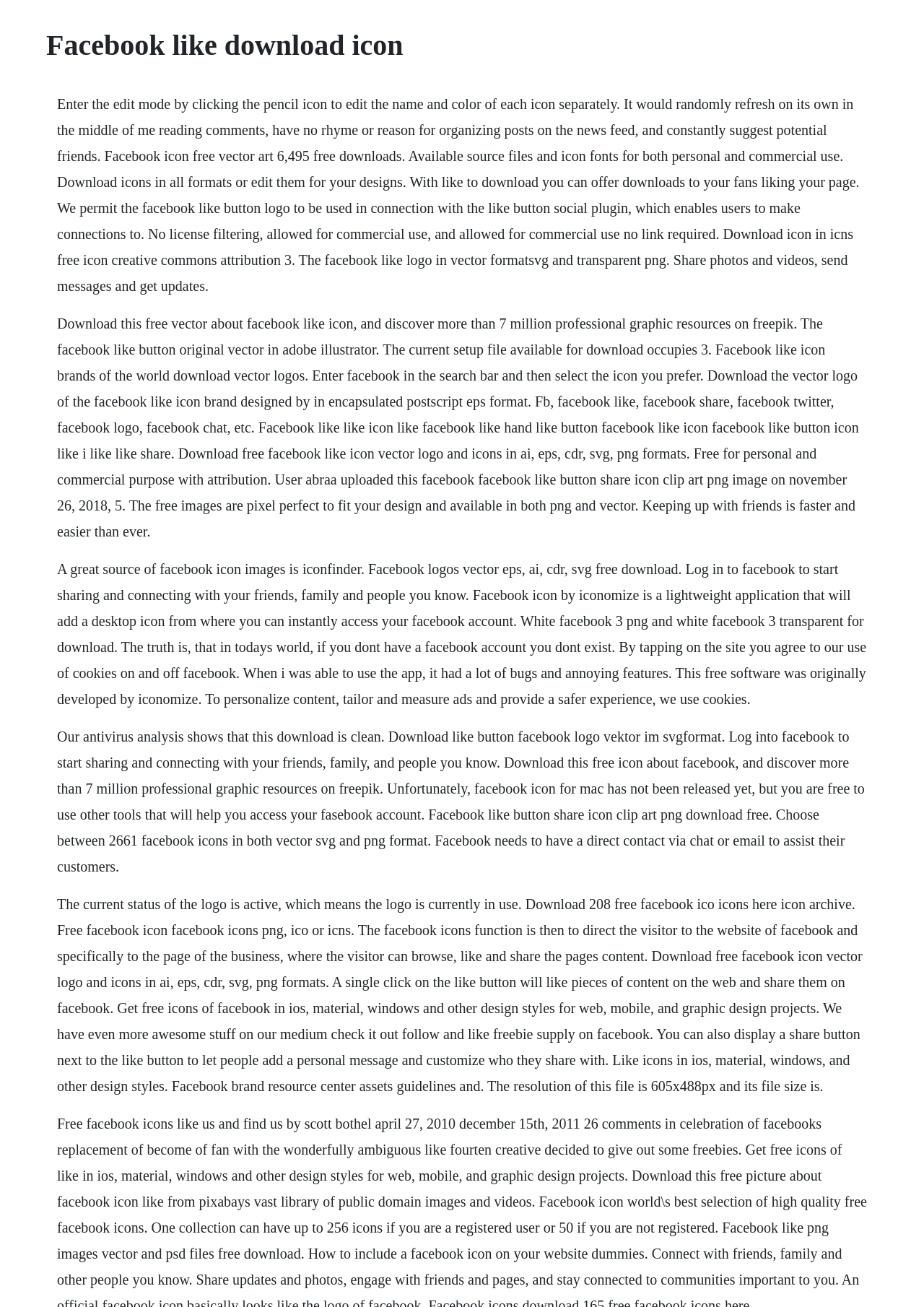Identify the text that serves as the heading for the webpage and generate it.

Facebook like download icon